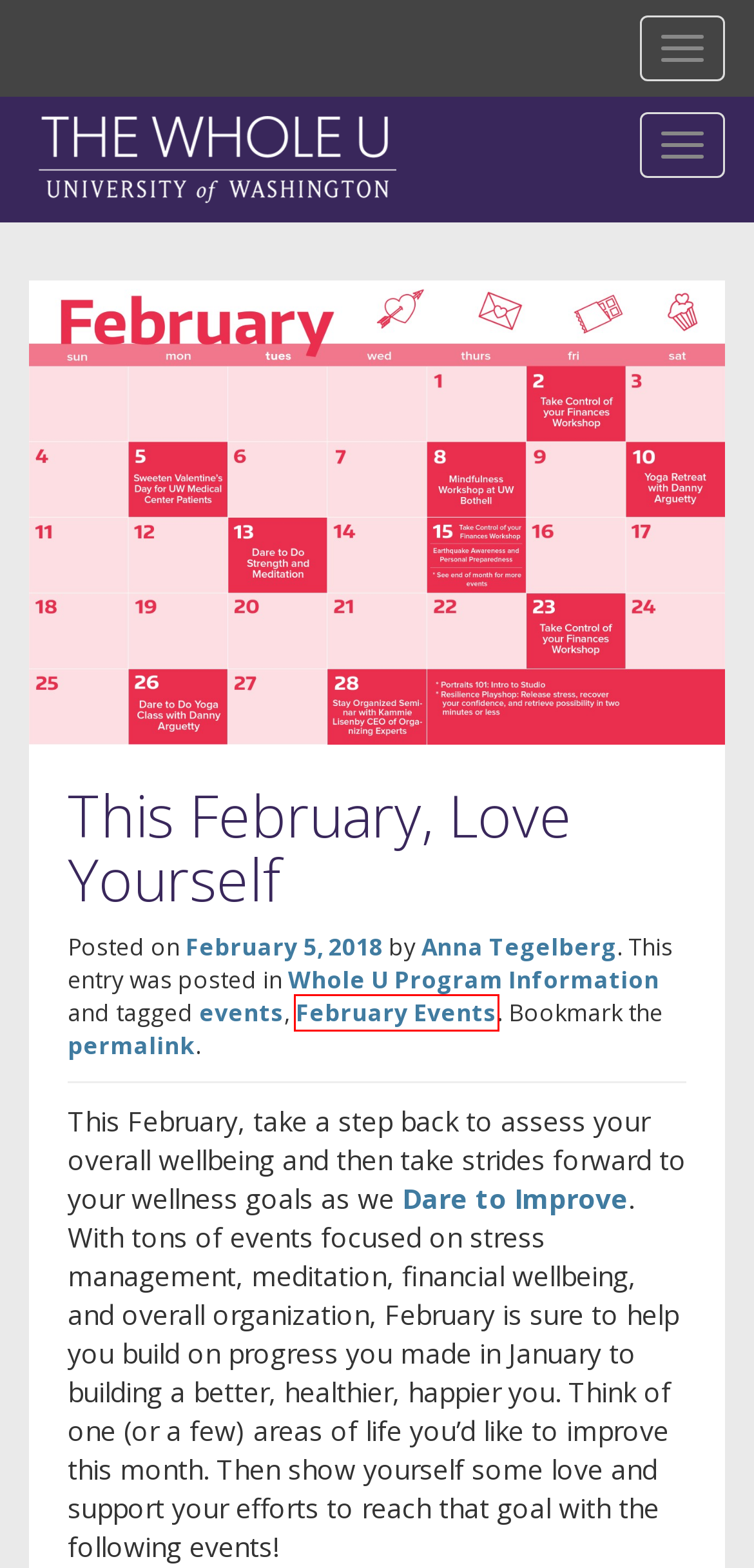You have a screenshot of a webpage where a red bounding box highlights a specific UI element. Identify the description that best matches the resulting webpage after the highlighted element is clicked. The choices are:
A. April 2015 - The Whole U
B. Anna Tegelberg, Author at The Whole U
C. Whole U Program Information Archives - The Whole U
D. November 2019 - The Whole U
E. events Archives - The Whole U
F. Whole U - The Whole U
G. Dare to Do: Challenge Your Whole Self in 2018 - The Whole U
H. February Events Archives - The Whole U

H